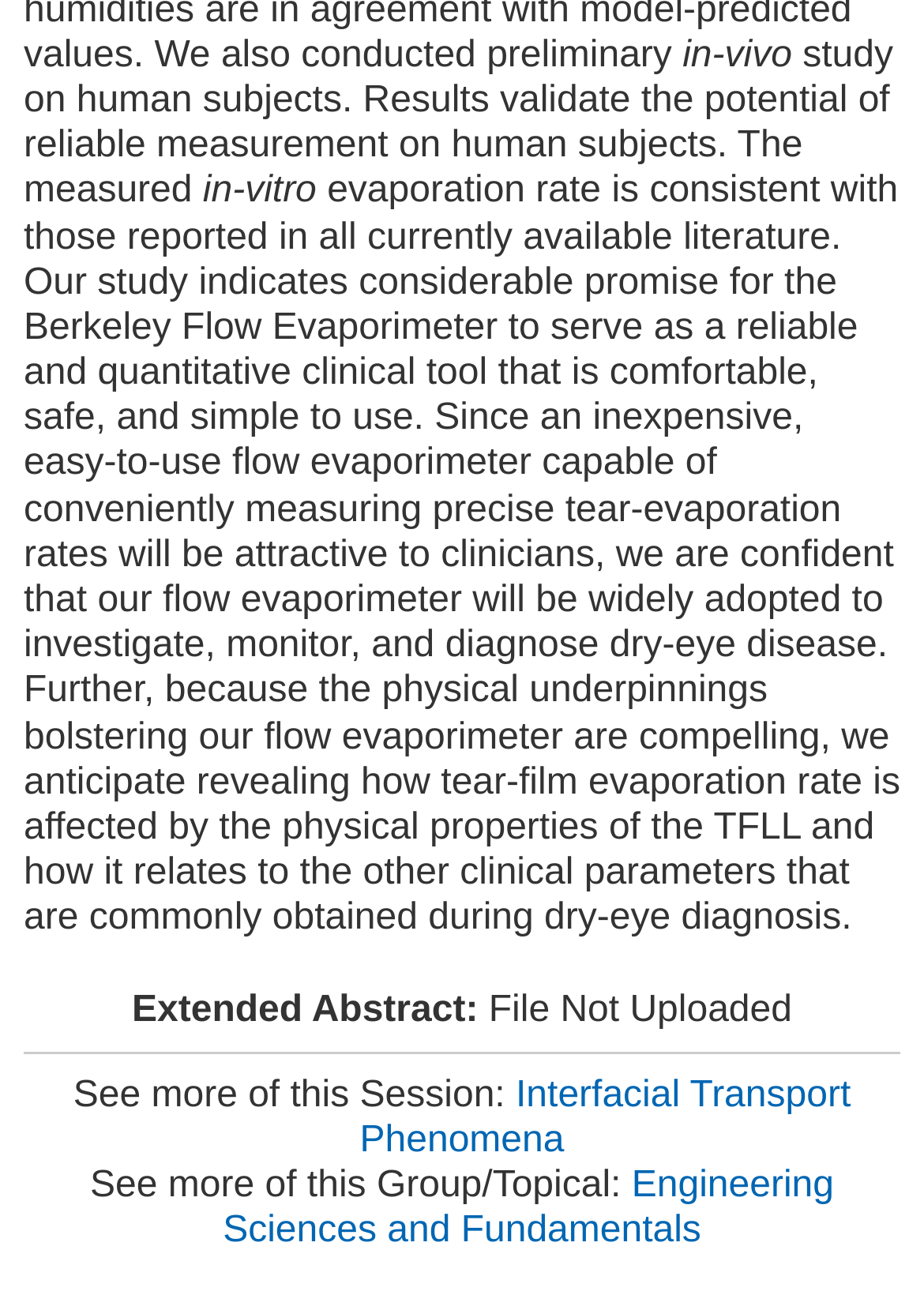Please find the bounding box for the UI component described as follows: "Interfacial Transport Phenomena".

[0.389, 0.819, 0.921, 0.884]